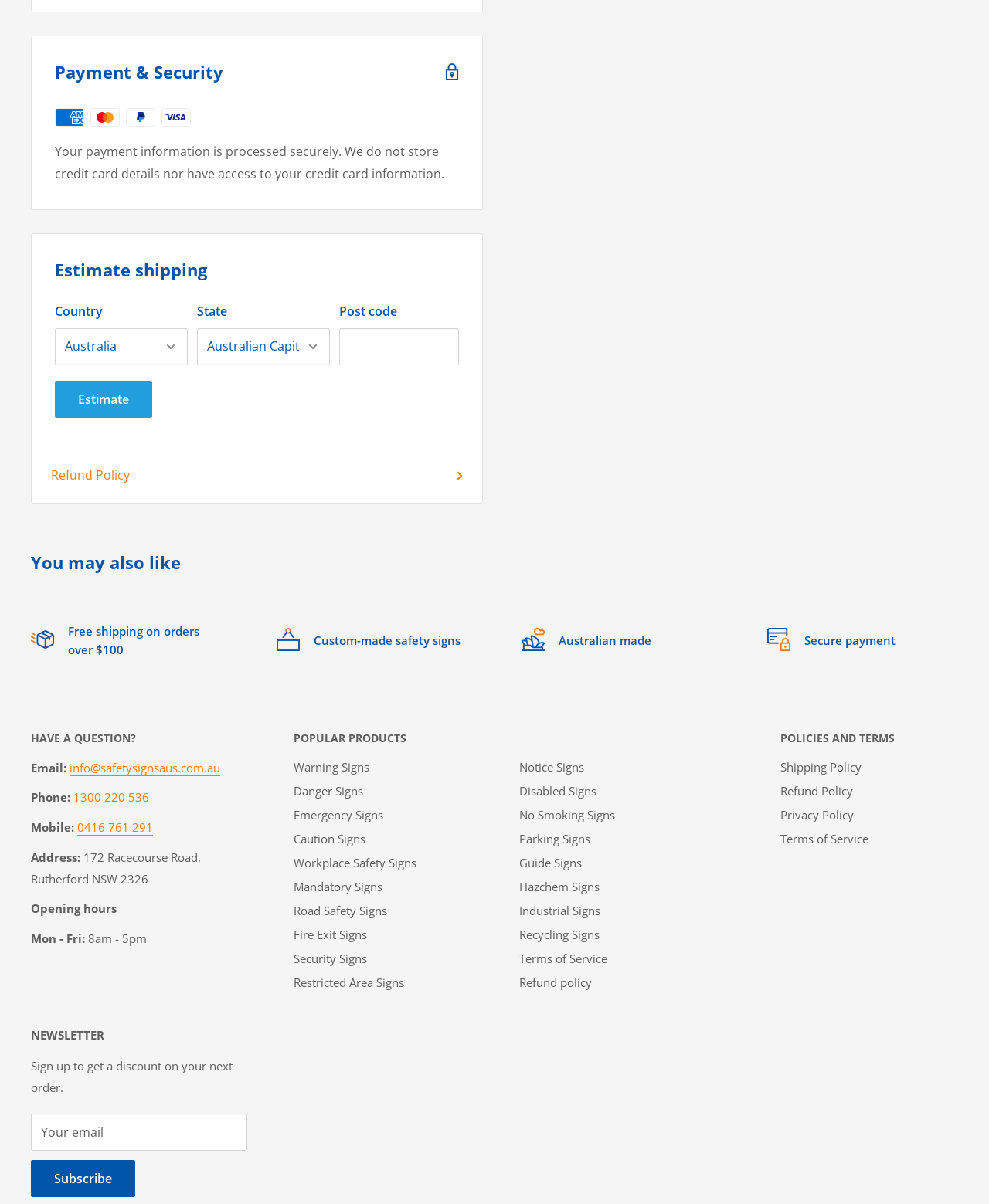Locate the bounding box coordinates of the area where you should click to accomplish the instruction: "Enter post code".

[0.343, 0.273, 0.464, 0.304]